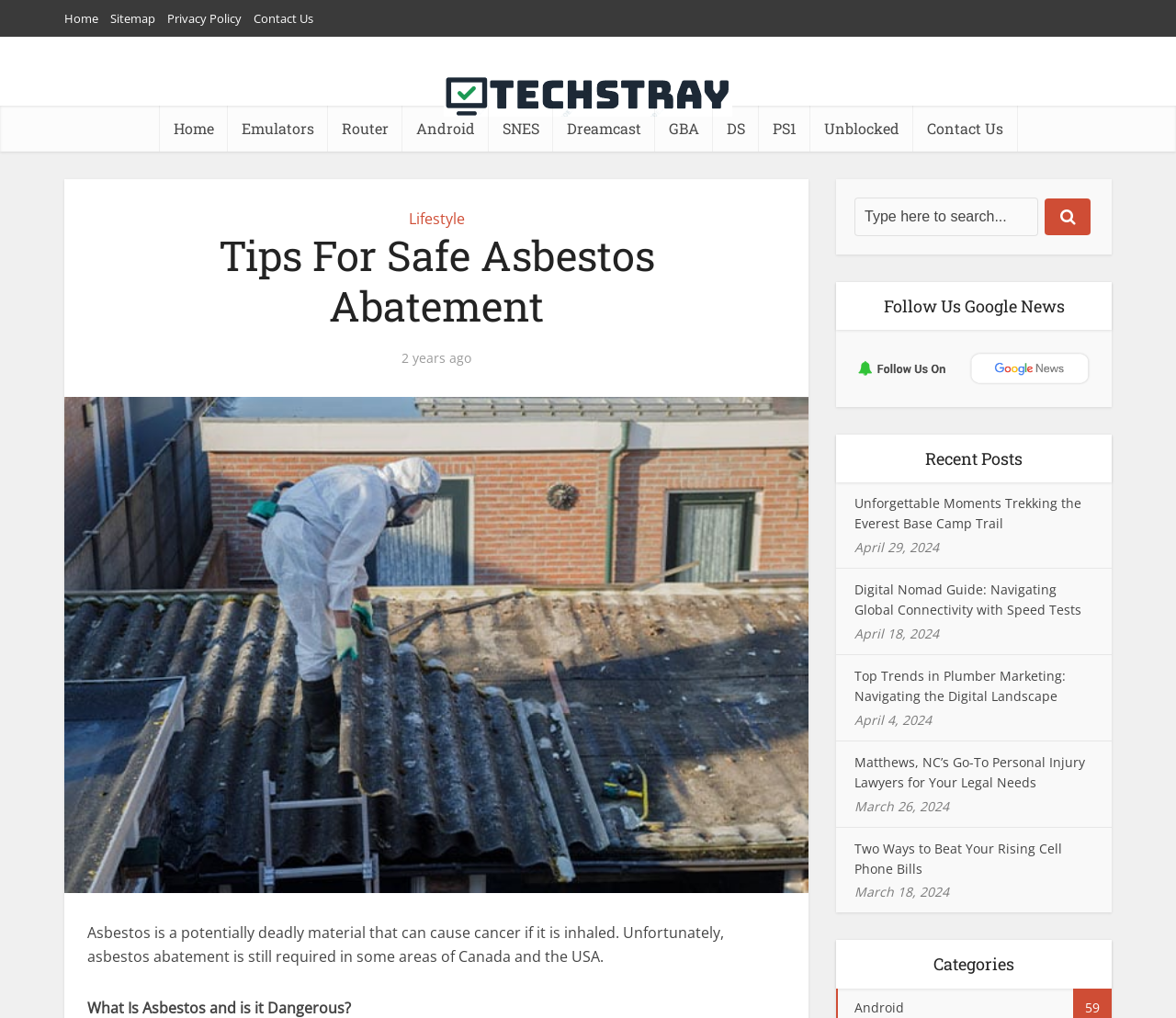Please find and report the bounding box coordinates of the element to click in order to perform the following action: "Search for something". The coordinates should be expressed as four float numbers between 0 and 1, in the format [left, top, right, bottom].

[0.727, 0.194, 0.883, 0.232]